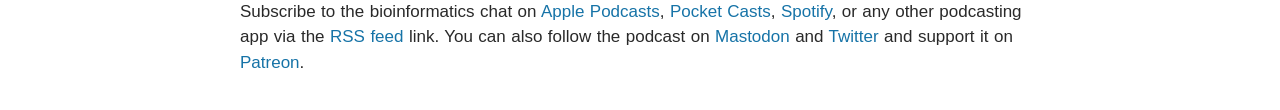Please give a succinct answer using a single word or phrase:
How can users follow the podcast?

Mastodon, Twitter